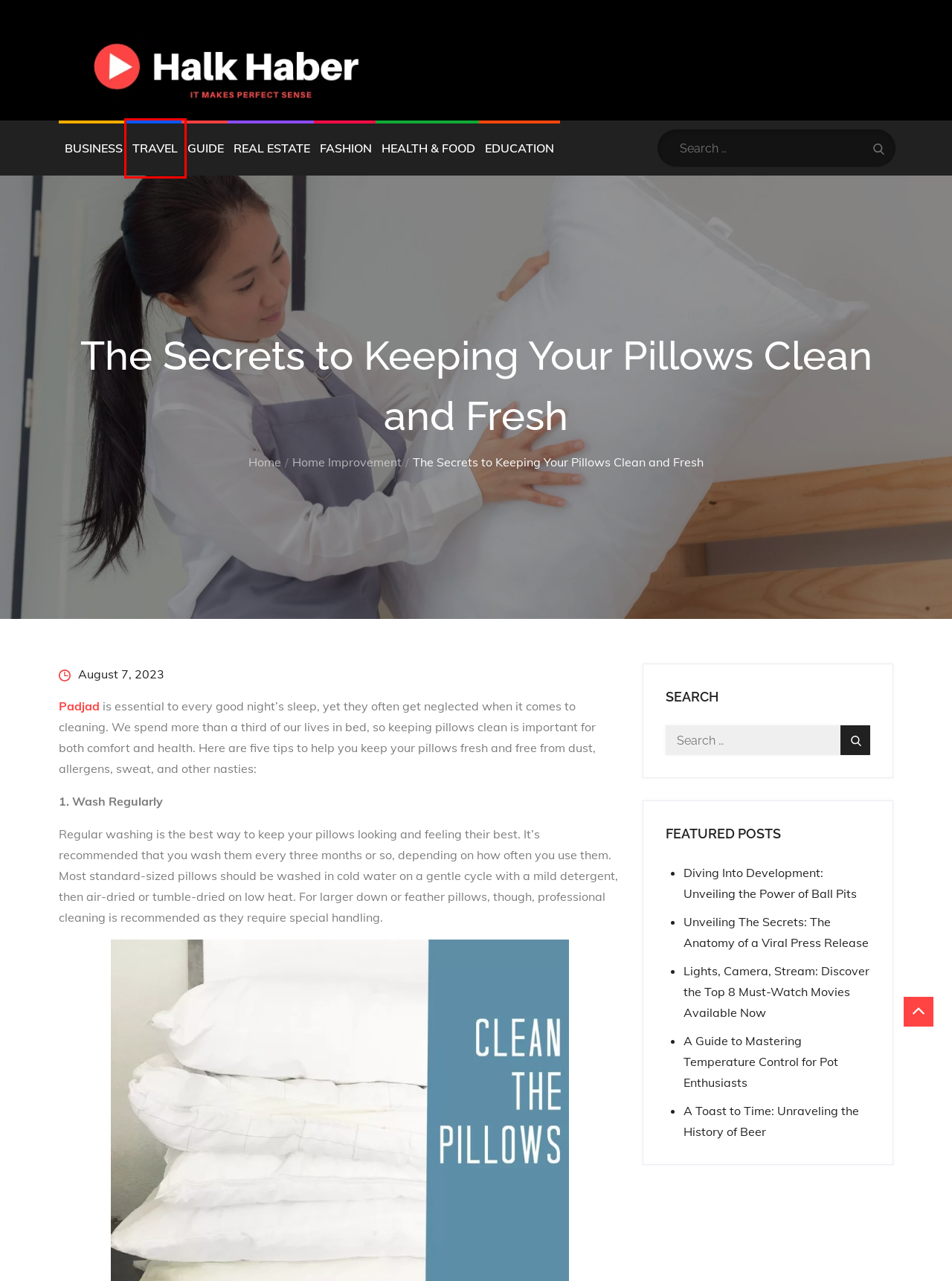You are presented with a screenshot of a webpage containing a red bounding box around an element. Determine which webpage description best describes the new webpage after clicking on the highlighted element. Here are the candidates:
A. Real Estate - Halk Haber
B. Health & Food - Halk Haber
C. Halk Haber - It makes perfect sense
D. Lights, Camera, Stream: Discover the Top 8 Must-Watch Movies Available Now - Halk Haber
E. Diving Into Development: Unveiling the Power of Ball Pits - Halk Haber
F. Business - Halk Haber
G. August, 2023 - Halk Haber
H. Travel - Halk Haber

H